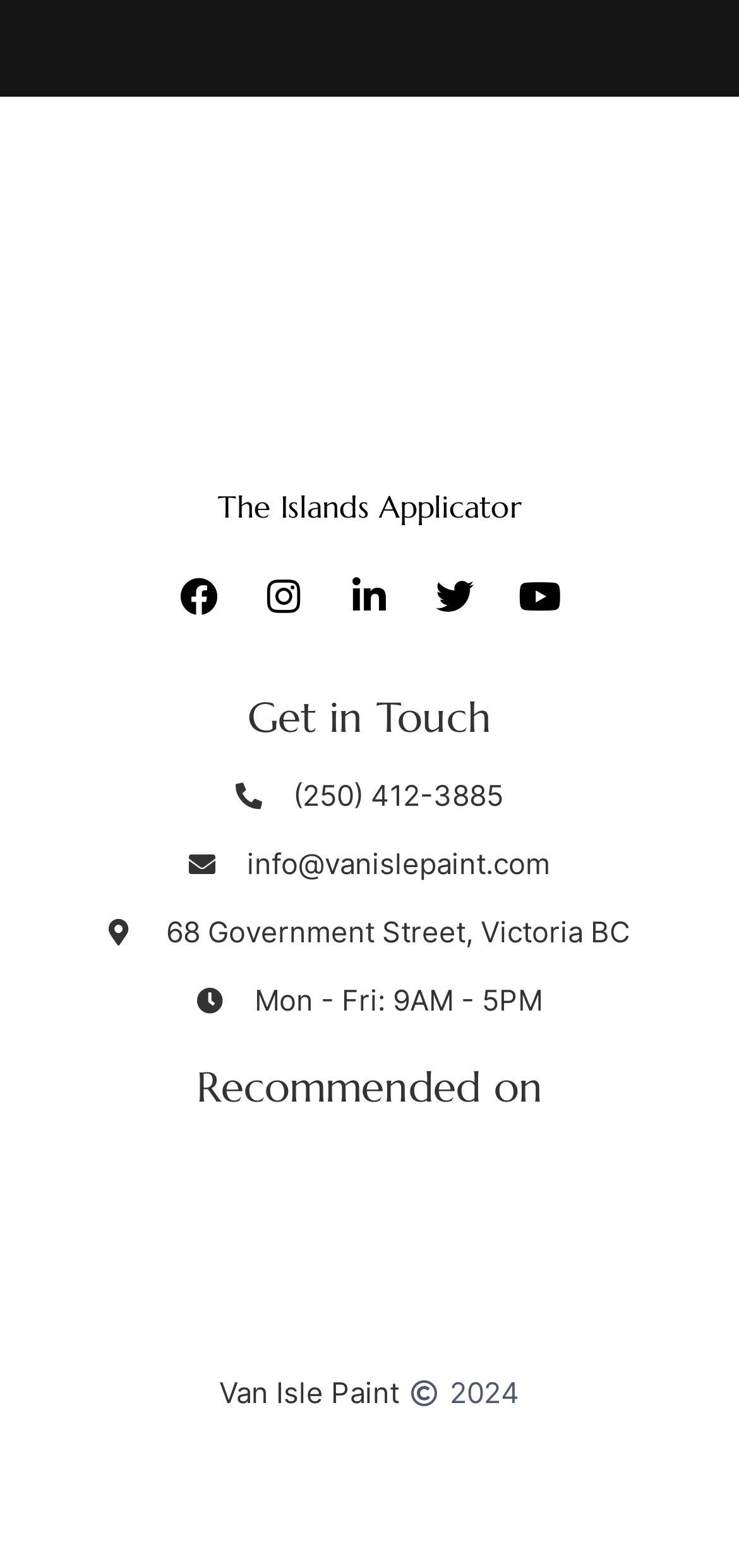Locate the bounding box coordinates of the clickable area needed to fulfill the instruction: "Click the logo of Van Isle Paint".

[0.347, 0.273, 0.653, 0.296]